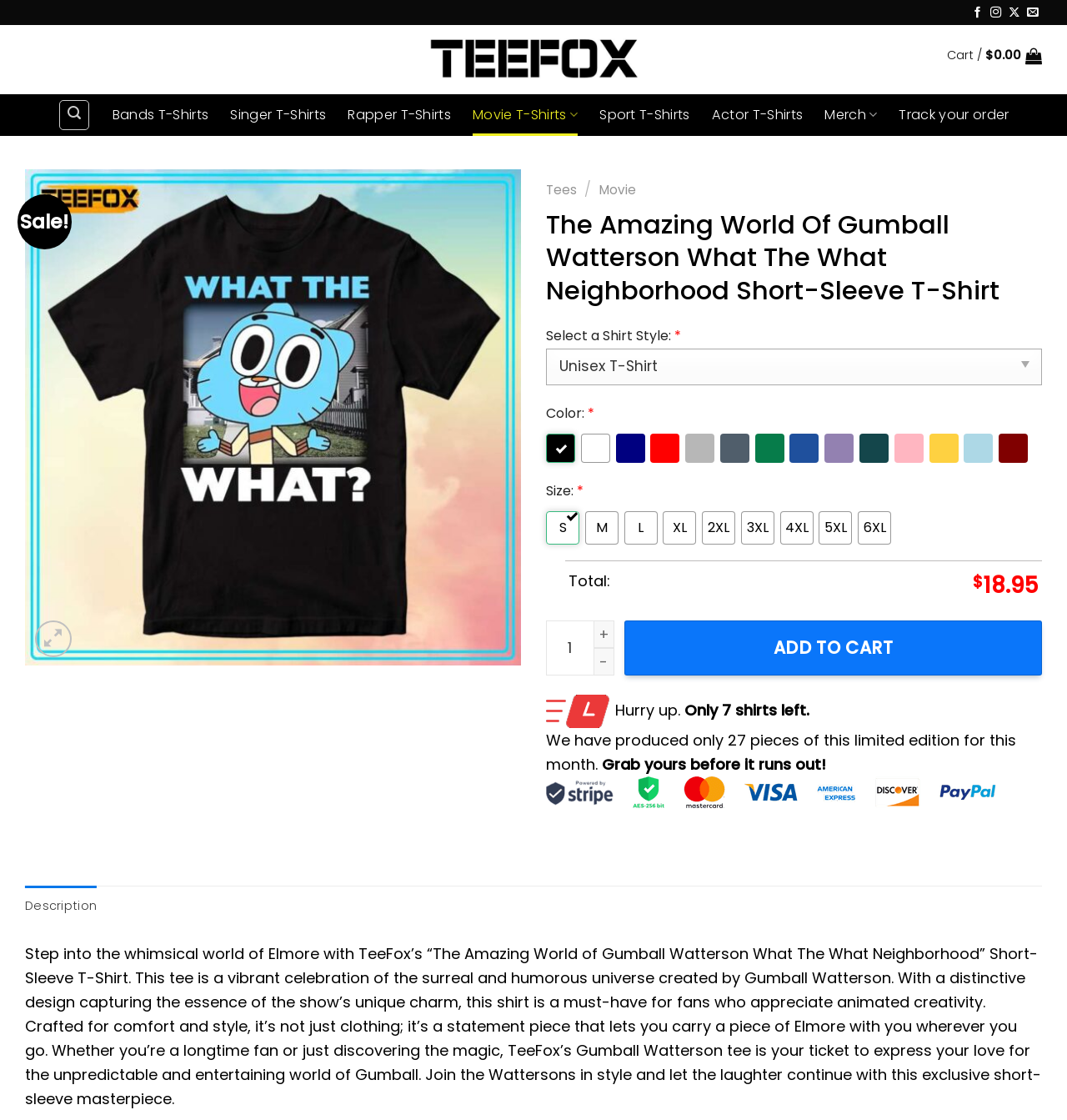Please locate the bounding box coordinates of the element that should be clicked to complete the given instruction: "Search".

[0.056, 0.089, 0.084, 0.116]